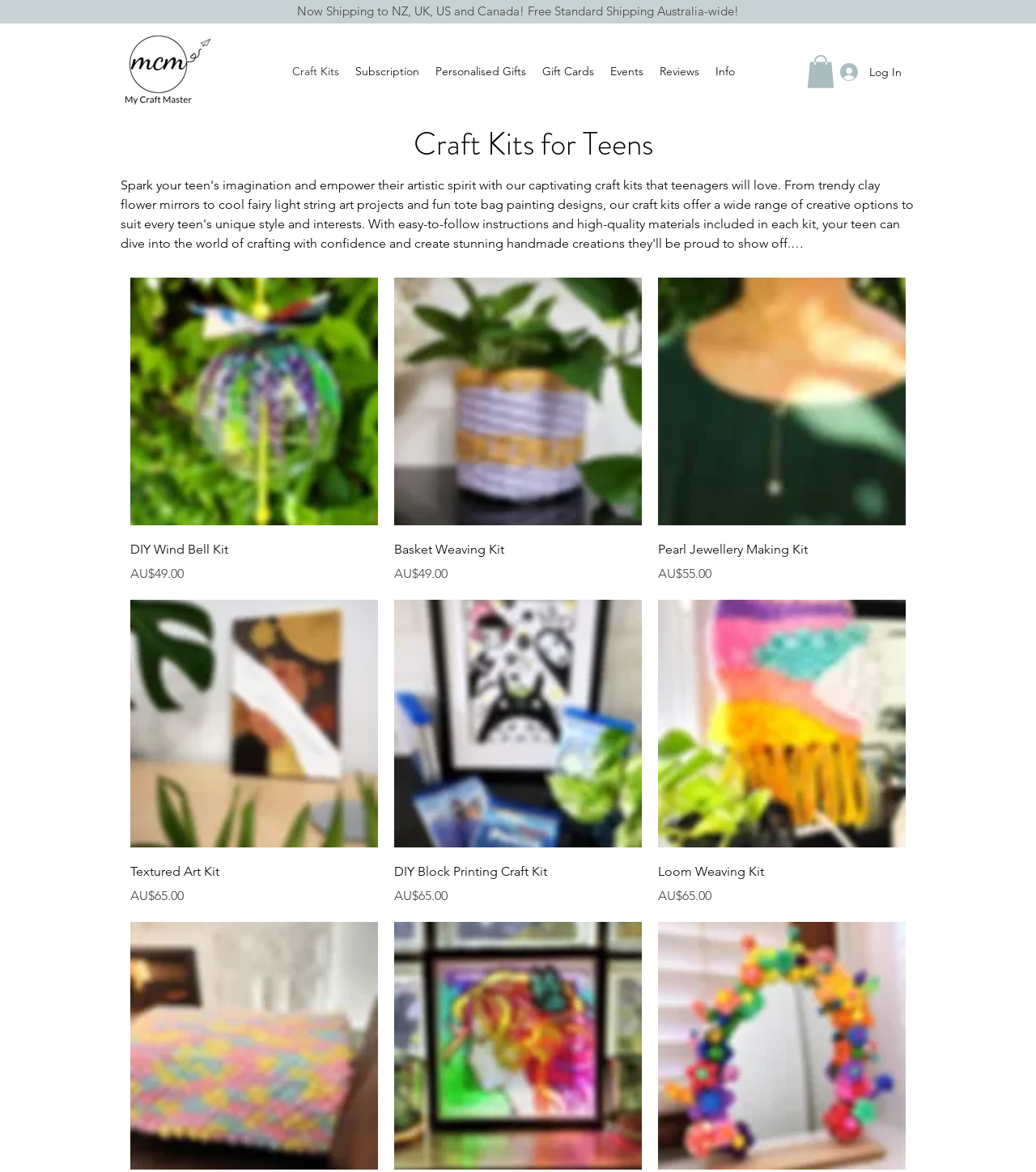How many craft kits are displayed on the webpage?
Please give a detailed and thorough answer to the question, covering all relevant points.

There are five craft kits displayed on the webpage, including DIY Wind Bell Kit, Basket Weaving Kit, Pearl Jewellery Making Kit, Textured Art Kit, and DIY Block Printing Craft Kit.